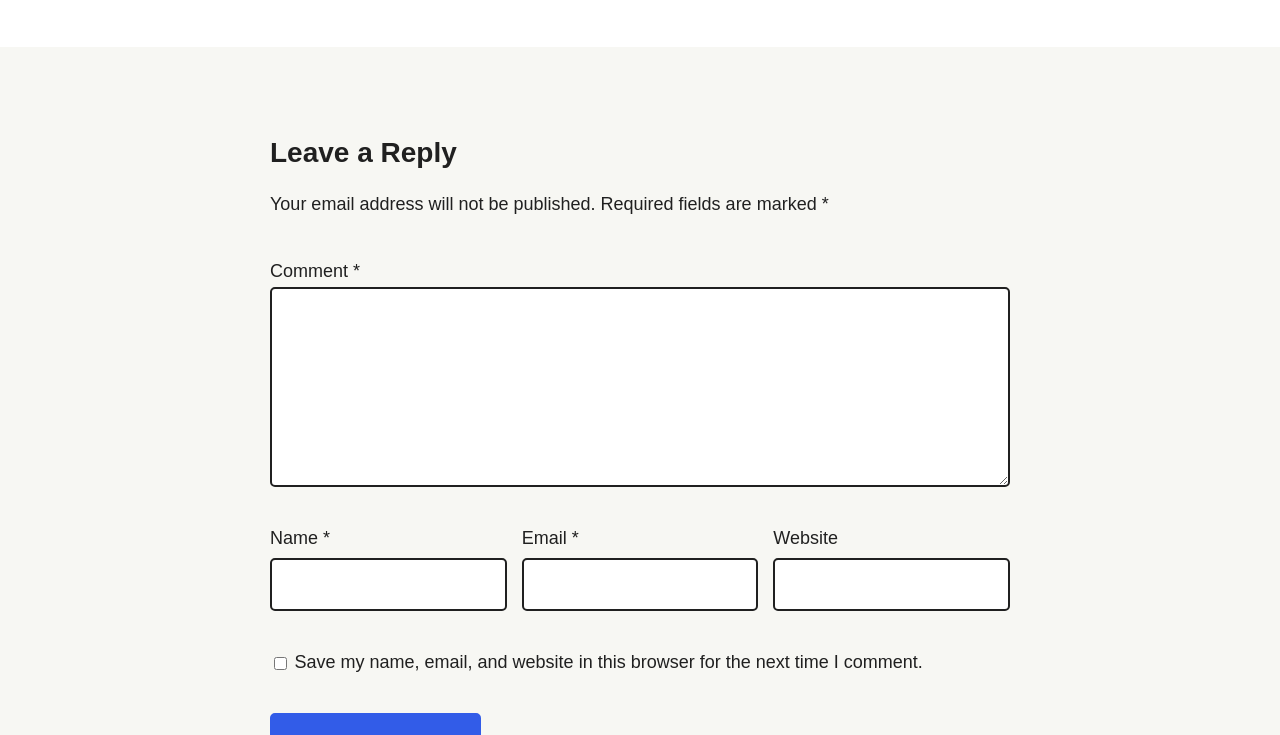Please answer the following question as detailed as possible based on the image: 
What will not be published?

According to the webpage, the user's email address will not be published. This is indicated by the text at the top of the webpage, which says 'Your email address will not be published.'